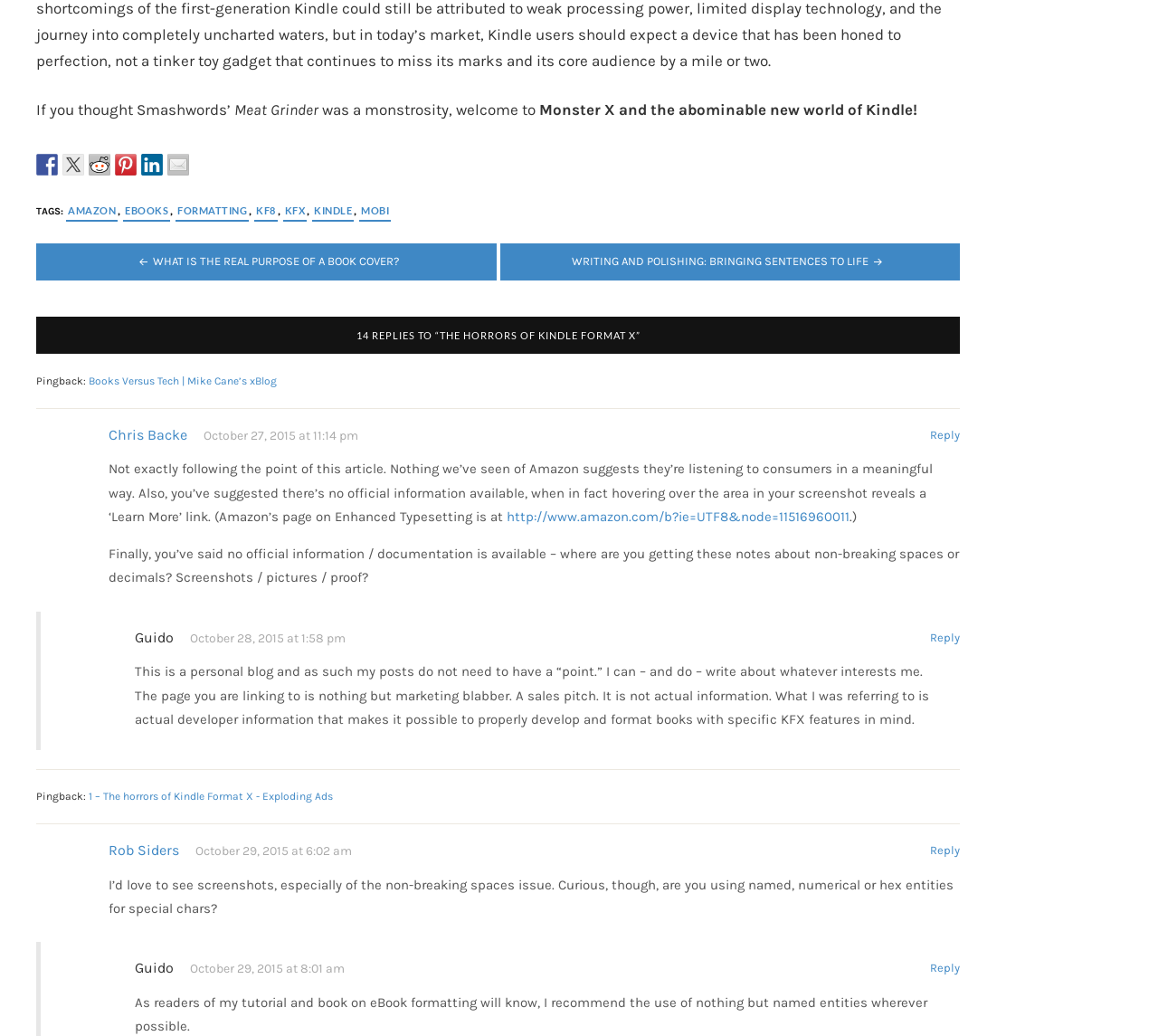Identify the coordinates of the bounding box for the element described below: "Chris Backe". Return the coordinates as four float numbers between 0 and 1: [left, top, right, bottom].

[0.094, 0.411, 0.162, 0.428]